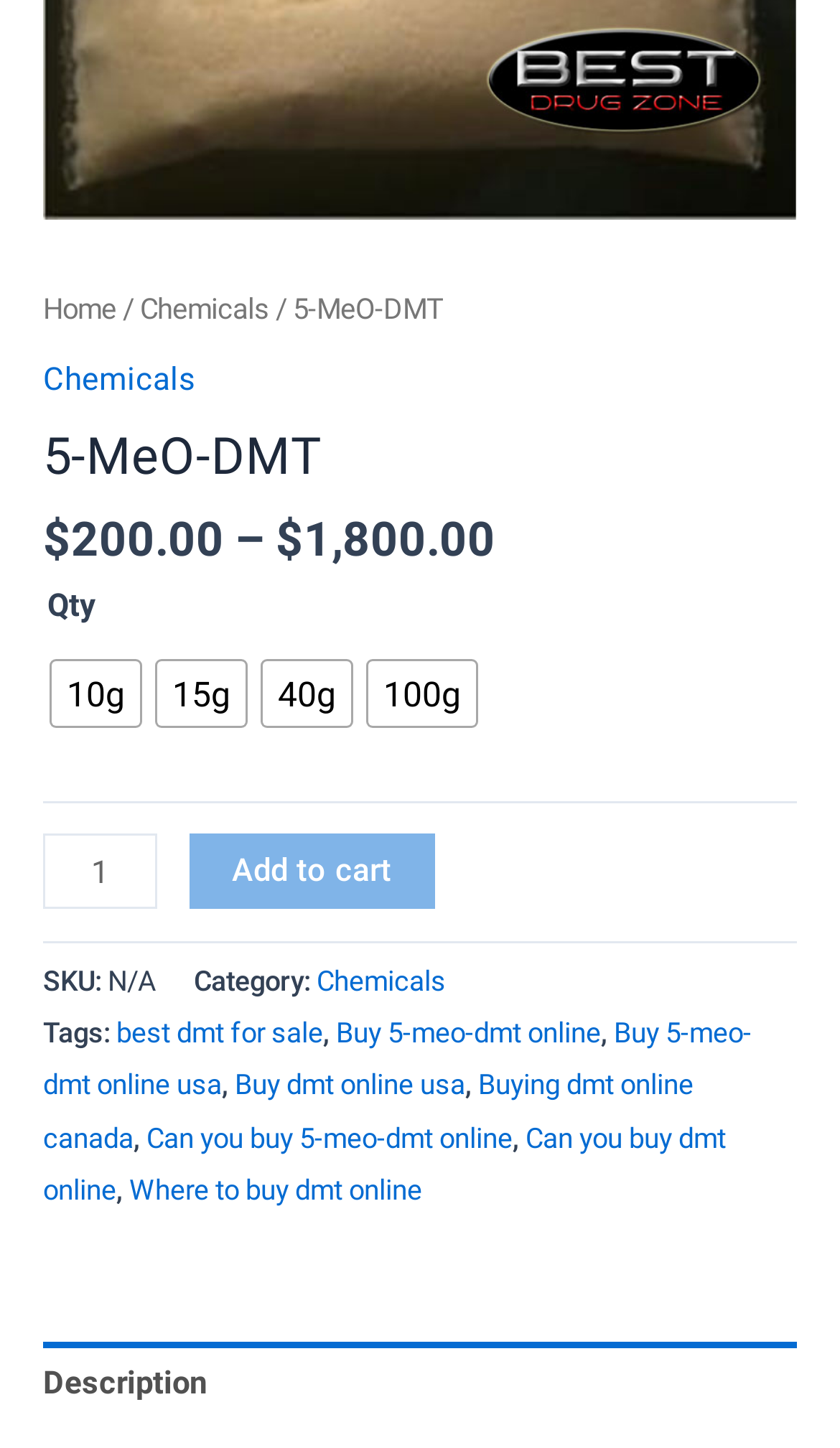Please provide the bounding box coordinates for the UI element as described: "15g". The coordinates must be four floats between 0 and 1, represented as [left, top, right, bottom].

[0.187, 0.457, 0.292, 0.502]